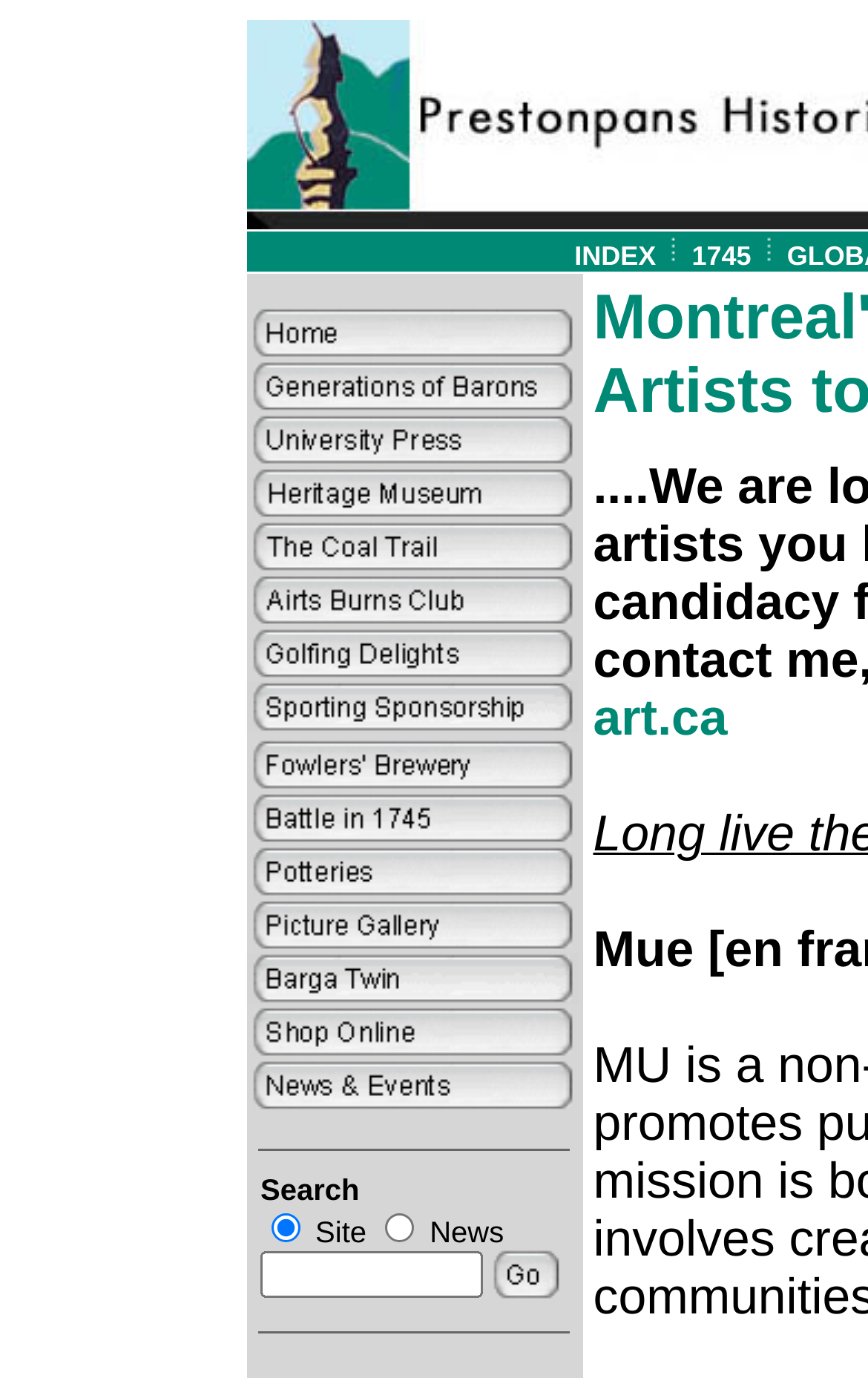Provide a short, one-word or phrase answer to the question below:
What is the text next to the radio button that is checked?

News